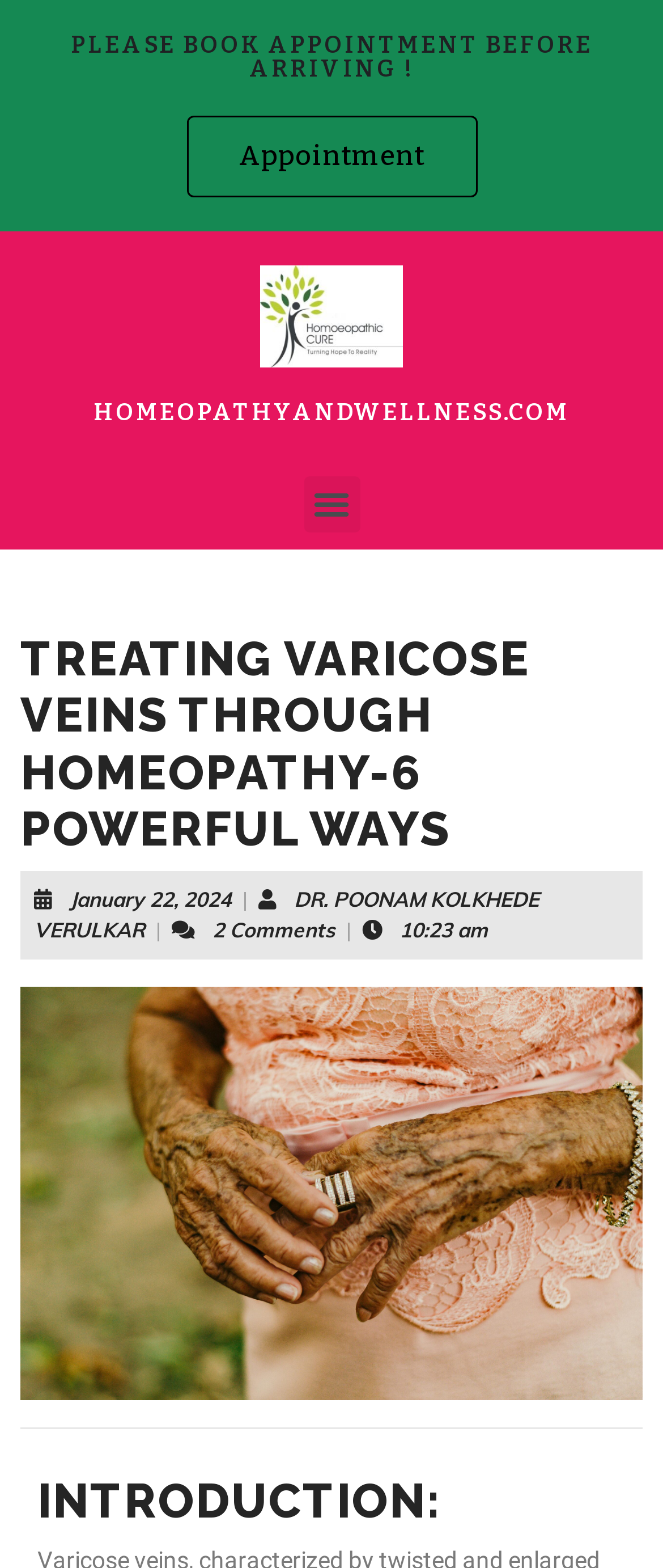Utilize the information from the image to answer the question in detail:
What is the topic of the article?

The topic of the article can be inferred from the heading 'TREATING VARICOSE VEINS THROUGH HOMEOPATHY-6 POWERFUL WAYS' and the introduction section, which suggests that the article is about treating varicose veins through homeopathy.